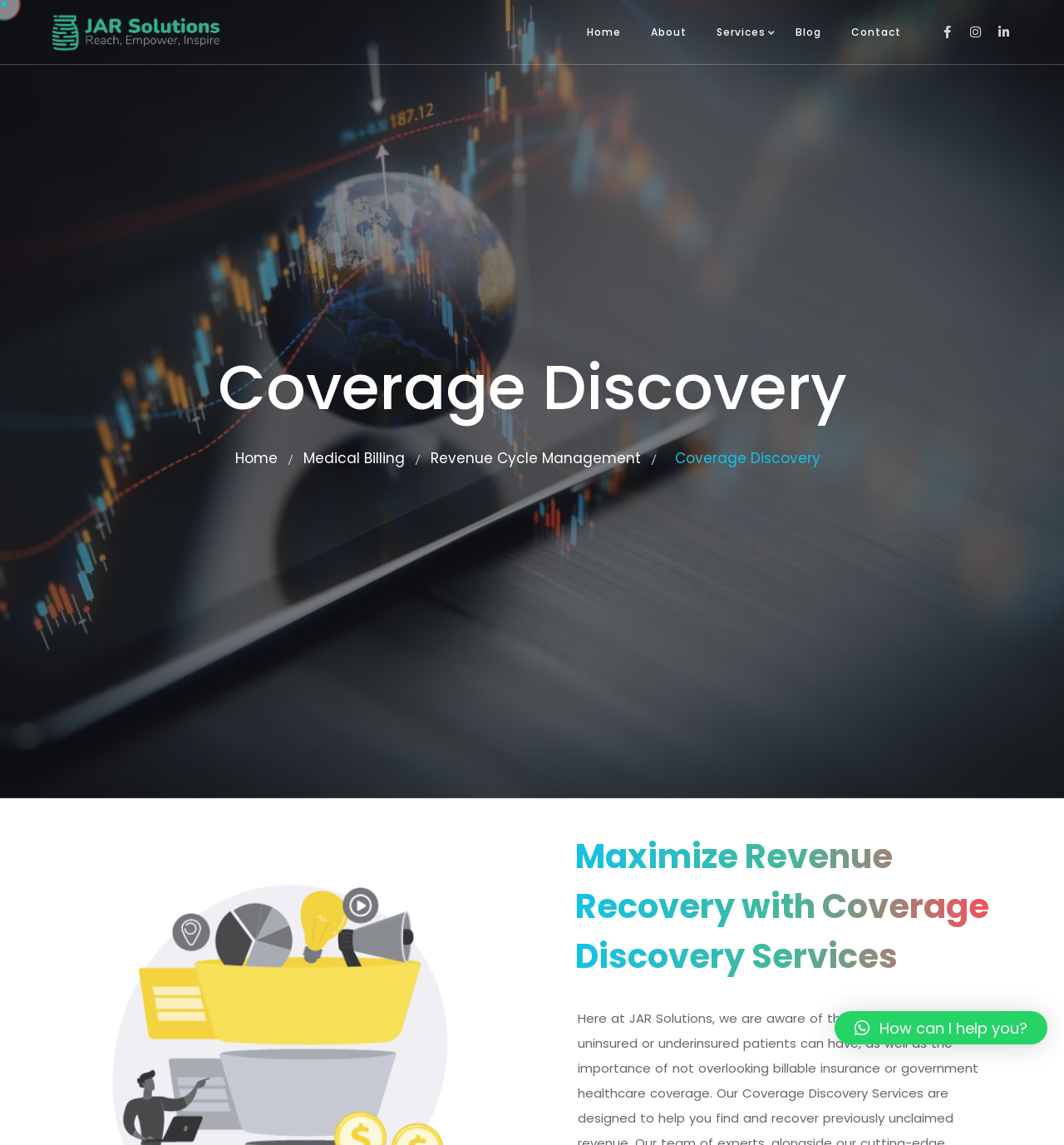Please determine the bounding box coordinates of the section I need to click to accomplish this instruction: "Click the logo".

[0.047, 0.008, 0.208, 0.048]